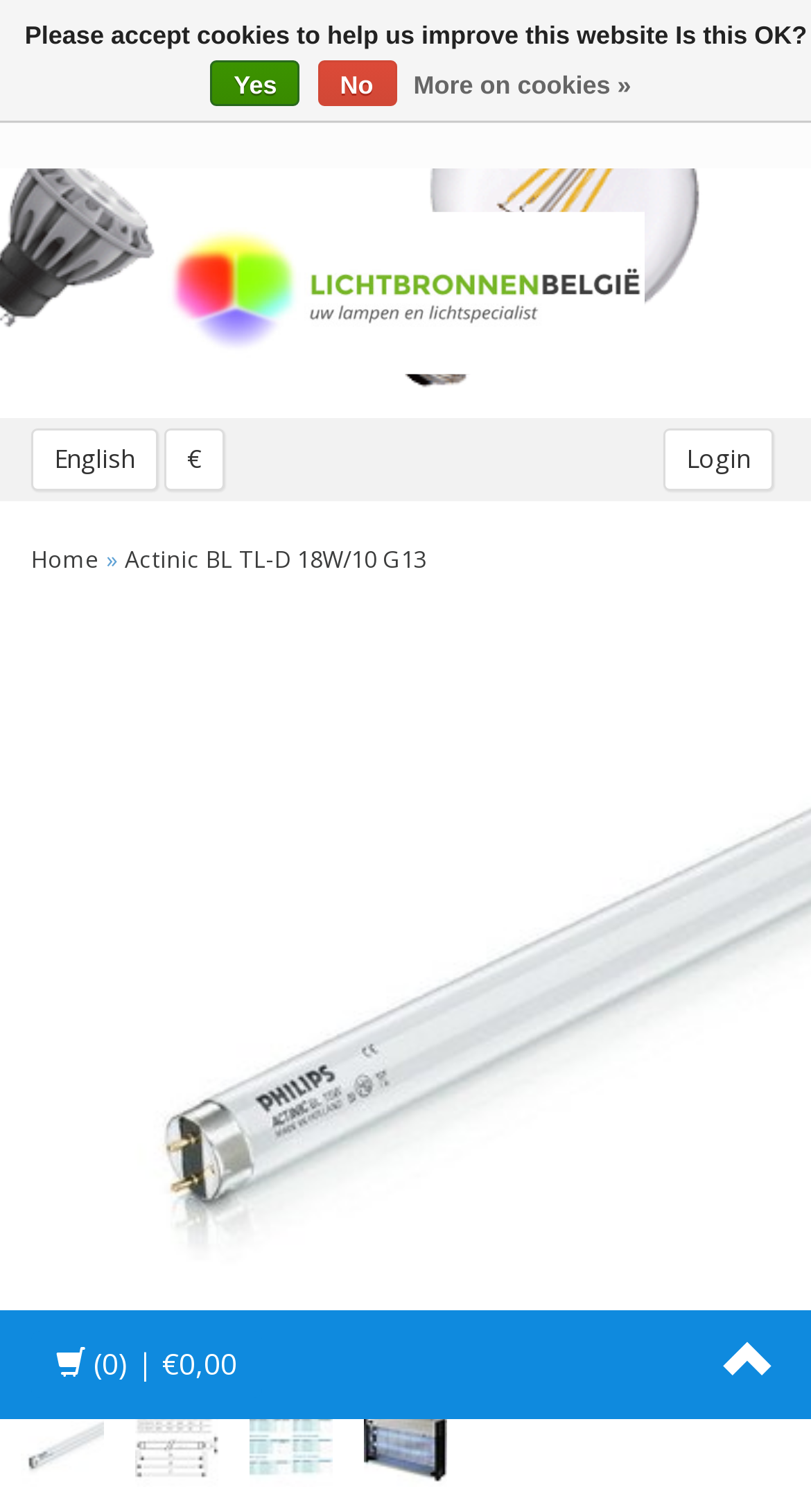Identify and provide the title of the webpage.

Philips Actinic BL TL-D 18W/10 G13